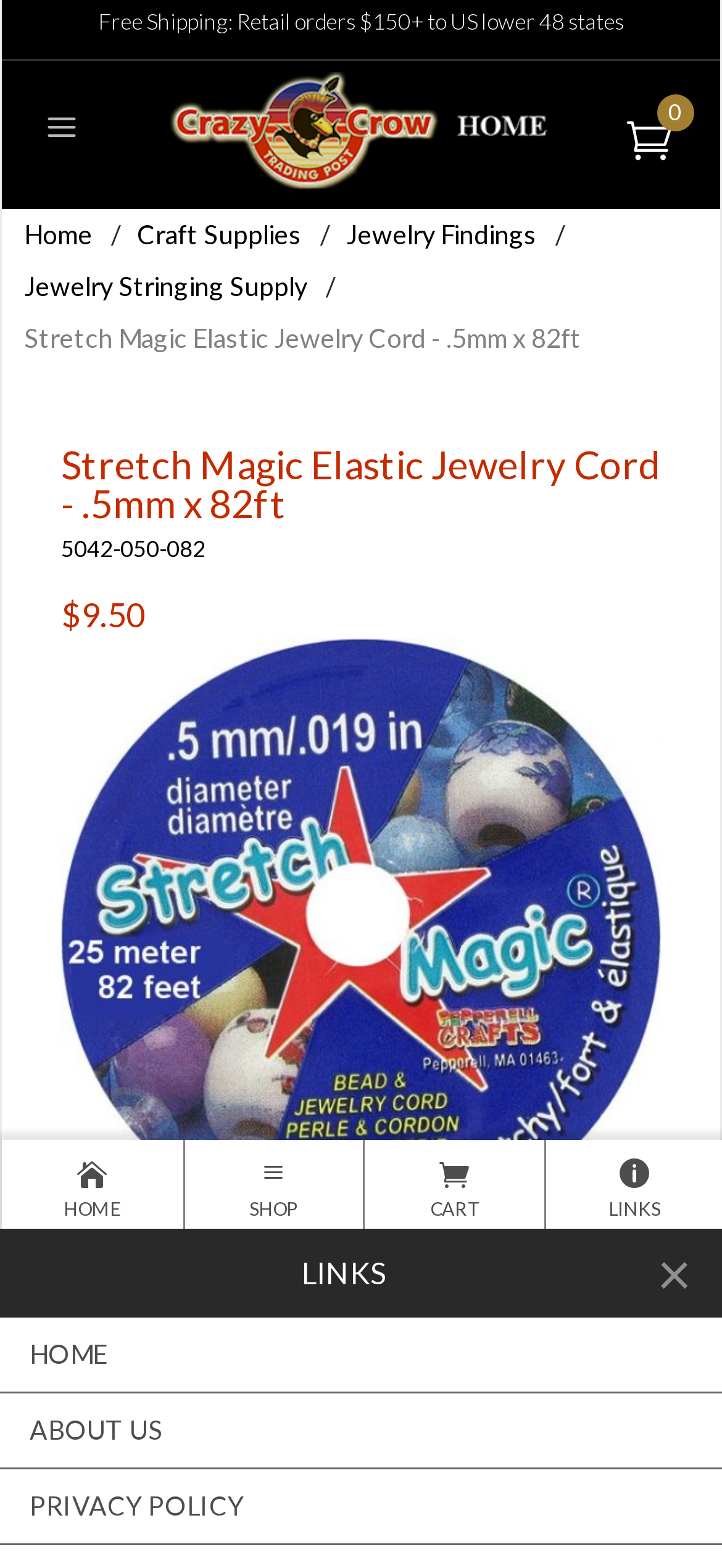Create an elaborate caption for the webpage.

The webpage is about Crazy Crow Trading Post, a website that offers a wide range of jewelry making supplies. At the top of the page, there is a notification about free shipping for retail orders over $150 to the US lower 48 states. Below this, there is a navigation menu with links to the home page, craft supplies, jewelry findings, and jewelry stringing supply.

The main content of the page is focused on a specific product, Stretch Magic Elastic Jewelry Cord, which is displayed prominently with an image and product details. The product name, description, and price ($9.50) are listed above the image. Below the image, there is a table that displays the product's pricing information, including the quantity and price for different quantities.

At the bottom of the page, there are several links and icons, including a home icon, a shopping cart icon, and links to shop, links, and other pages. There is also a close button (×) at the bottom right corner of the page. Additionally, there are links to the home page, about us, and privacy policy at the very bottom of the page.